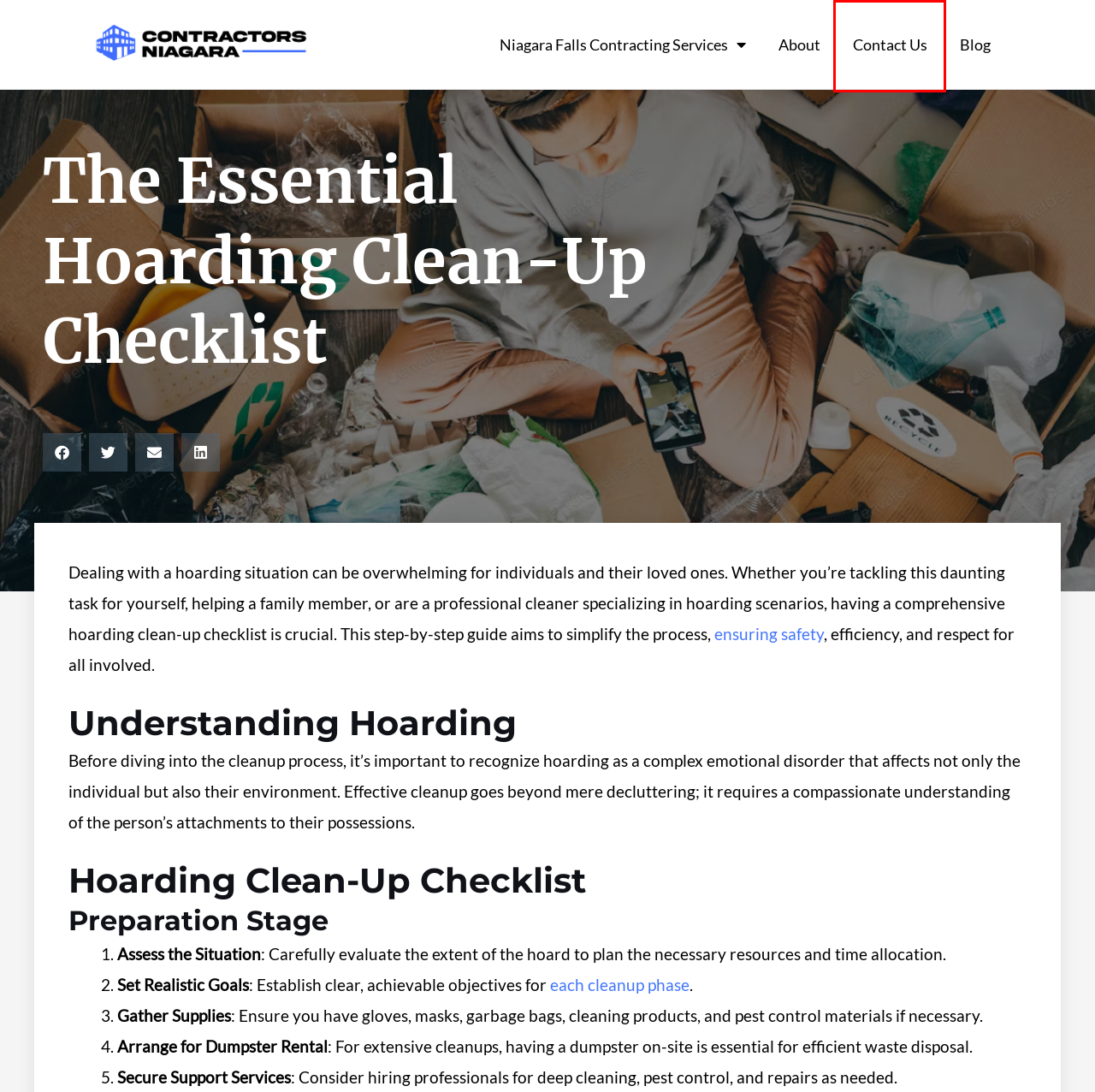Given a screenshot of a webpage with a red bounding box around an element, choose the most appropriate webpage description for the new page displayed after clicking the element within the bounding box. Here are the candidates:
A. Hoarding Health Hazards You Can't Ignore - Contractors Niagara
B. Property Management Blog - Contractors Niagara
C. Hoarding Cleanup Process: A Compassionate Approach - Contractors Niagara
D. Niagara Falls Home Renovation Contractors - Contractors Niagara
E. About - Contractors Niagara
F. Niagara Falls Contracting & Property Maintenance Services
G. St. Catharines Hoarding Cleanup Services - Contractors Niagara
H. Contact Us - Contractors Niagara

H